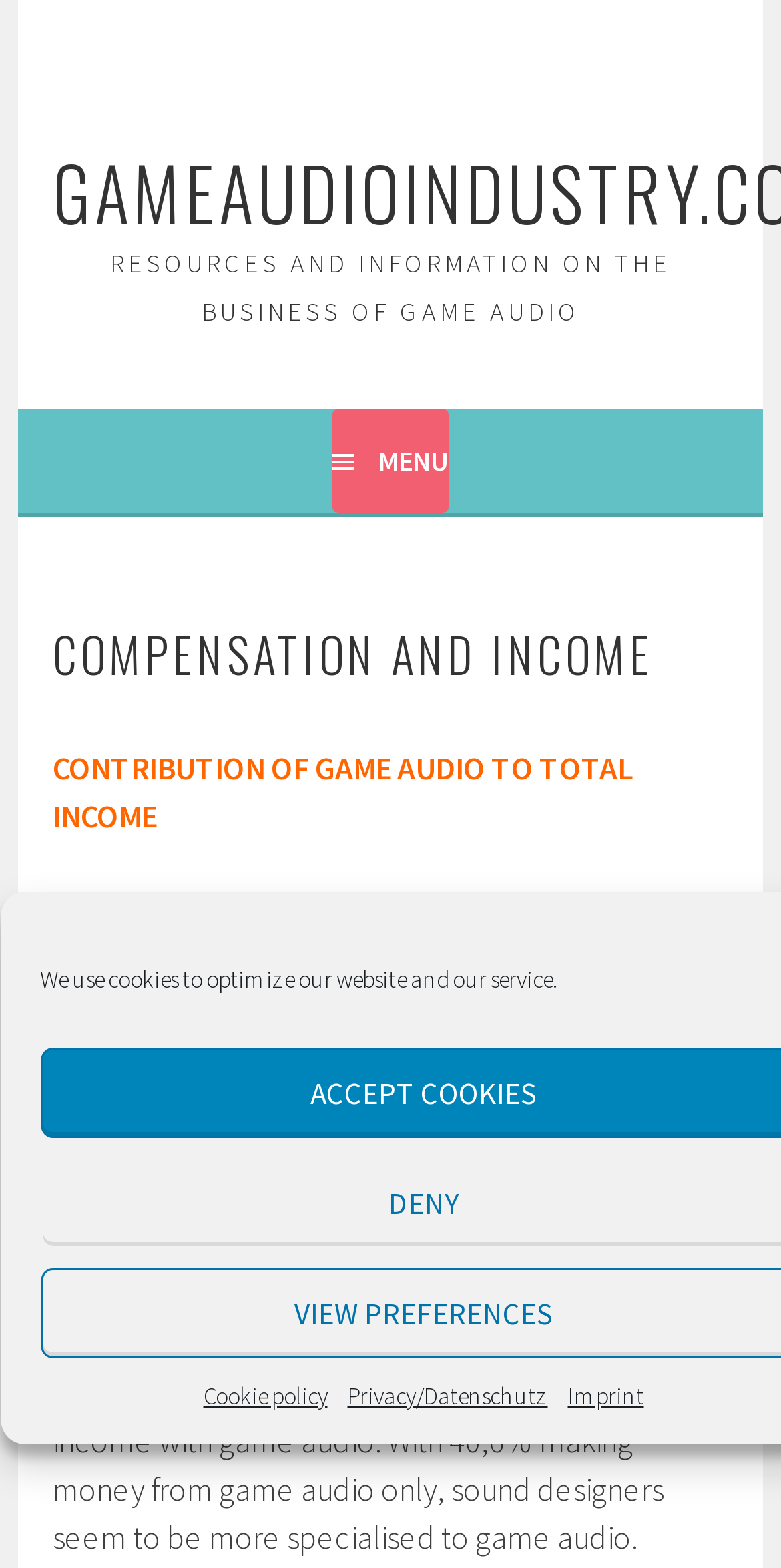Given the description Cookie policy, predict the bounding box coordinates of the UI element. Ensure the coordinates are in the format (top-left x, top-left y, bottom-right x, bottom-right y) and all values are between 0 and 1.

[0.26, 0.879, 0.419, 0.902]